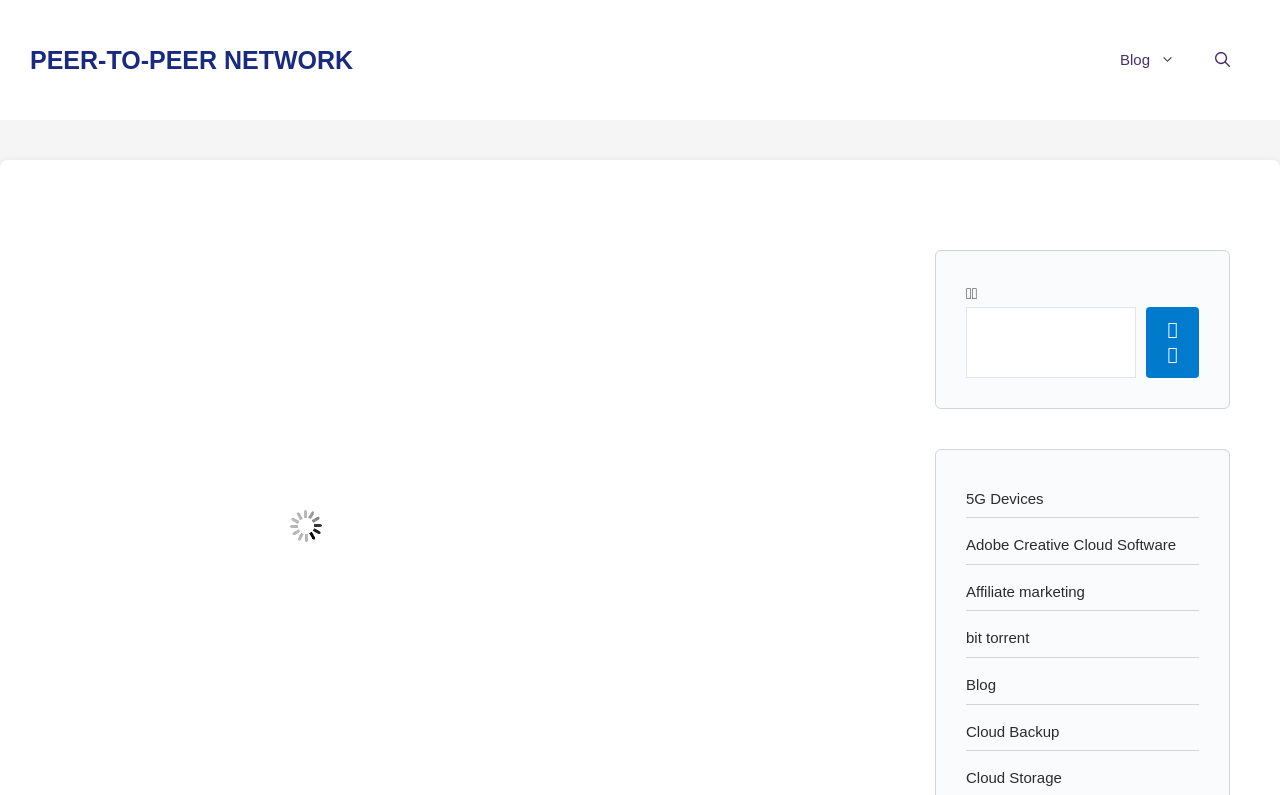Using floating point numbers between 0 and 1, provide the bounding box coordinates in the format (top-left x, top-left y, bottom-right x, bottom-right y). Locate the UI element described here: Peer-to-Peer Network

[0.023, 0.058, 0.276, 0.093]